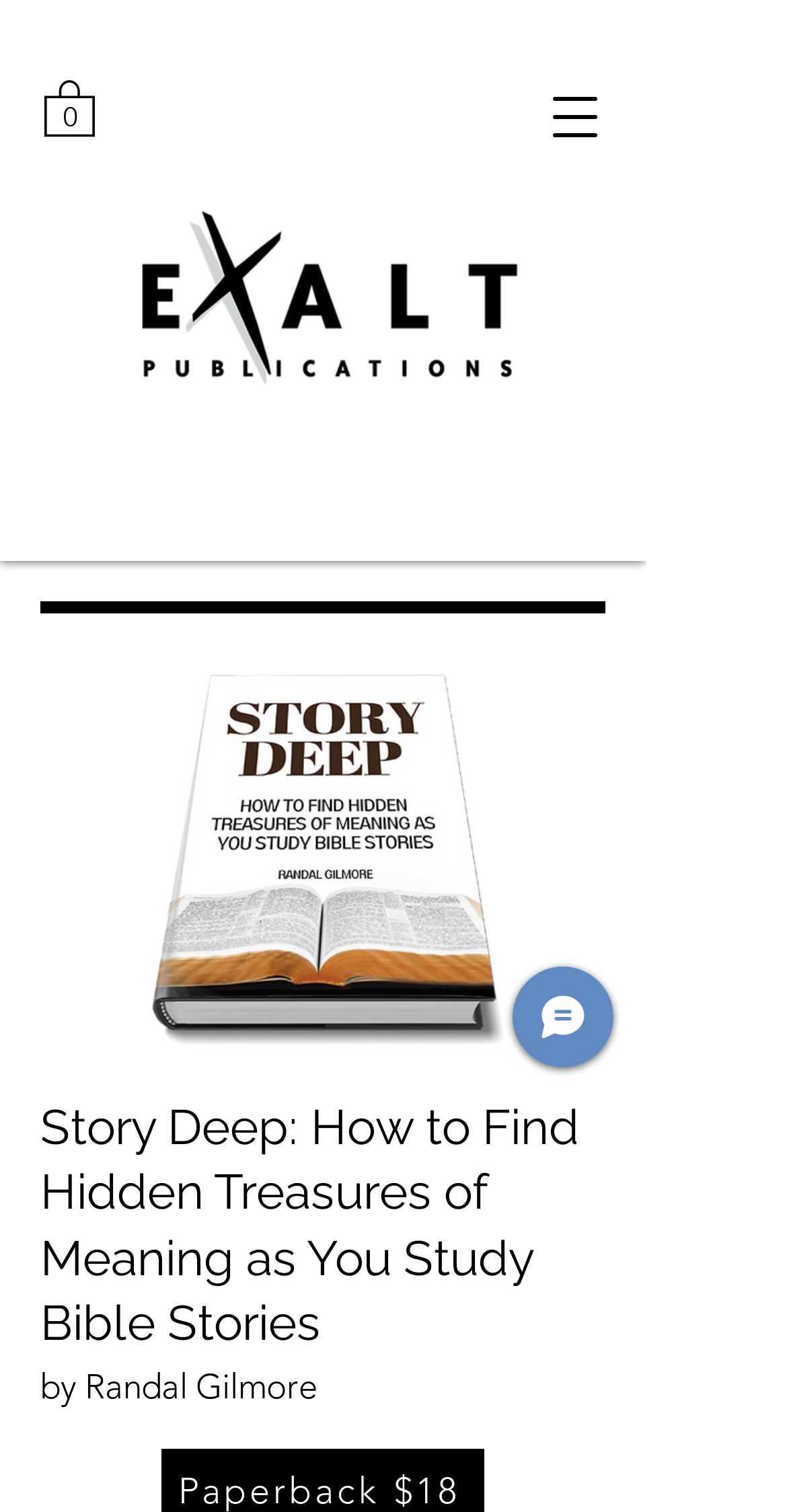Describe all the key features of the webpage in detail.

The webpage is about a book titled "Story Deep: How to Find Hidden Treasures of Meaning as You Study Bible Stories" by Randal Gilmore. At the top left corner, there is a cart icon with the text "Cart with 0 items" next to it. To the right of the cart icon, there is a navigation menu button labeled "Open navigation menu". 

Below the navigation menu button, there is a large logo of Exalt Publications, which takes up most of the top section of the page. Underneath the logo, there is a 3D book cover image of "Story Deep Book". 

The title of the book, "Story Deep: How to Find Hidden Treasures of Meaning as You Study Bible Stories", is displayed prominently in a heading below the book cover image. The author's name, "by Randal Gilmore", is written in a smaller text below the title. 

At the bottom right corner of the page, there is a chat button with a small icon next to it.